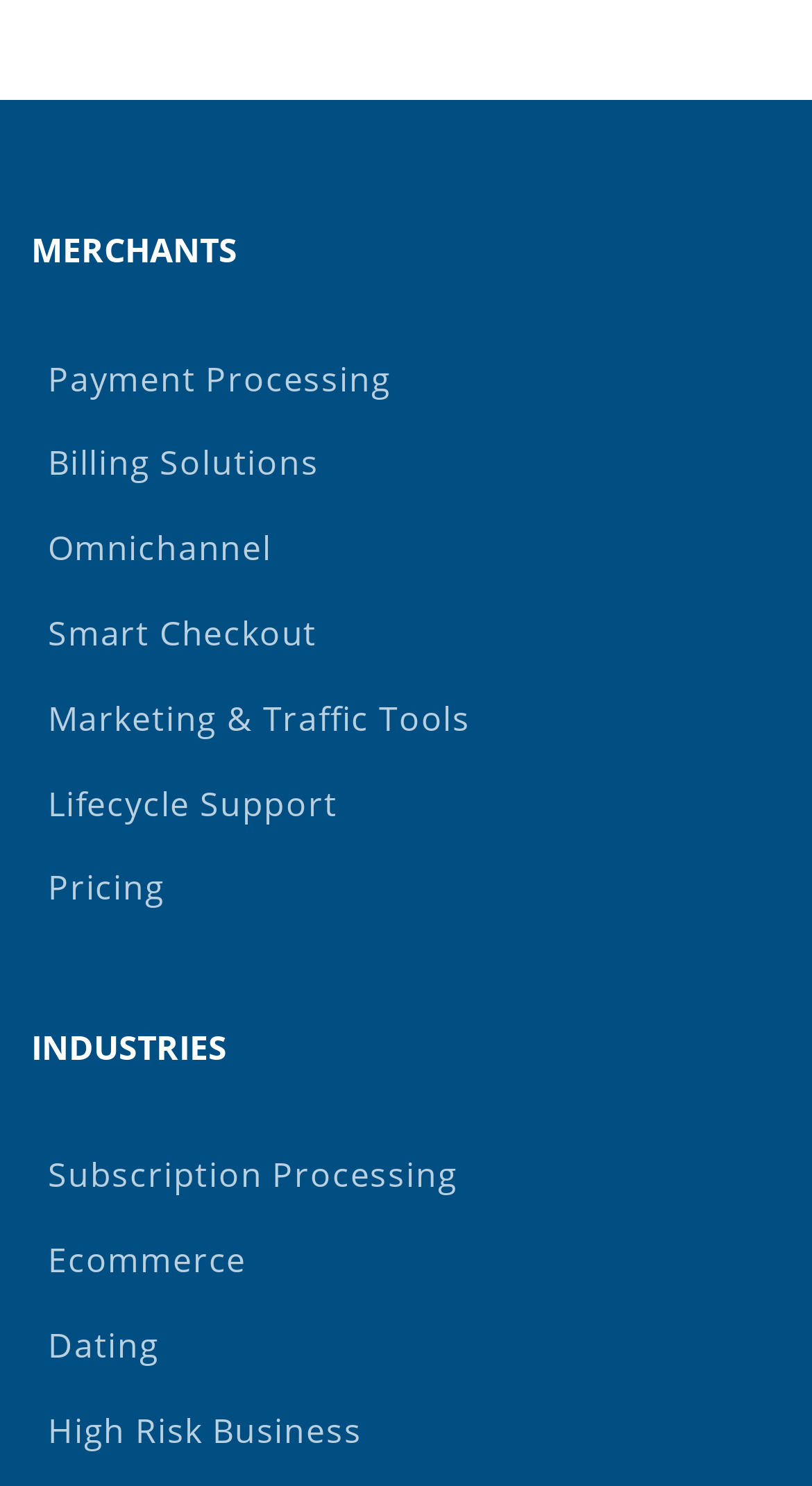Provide the bounding box coordinates for the UI element described in this sentence: "High Risk Business". The coordinates should be four float values between 0 and 1, i.e., [left, top, right, bottom].

[0.038, 0.934, 0.962, 0.991]